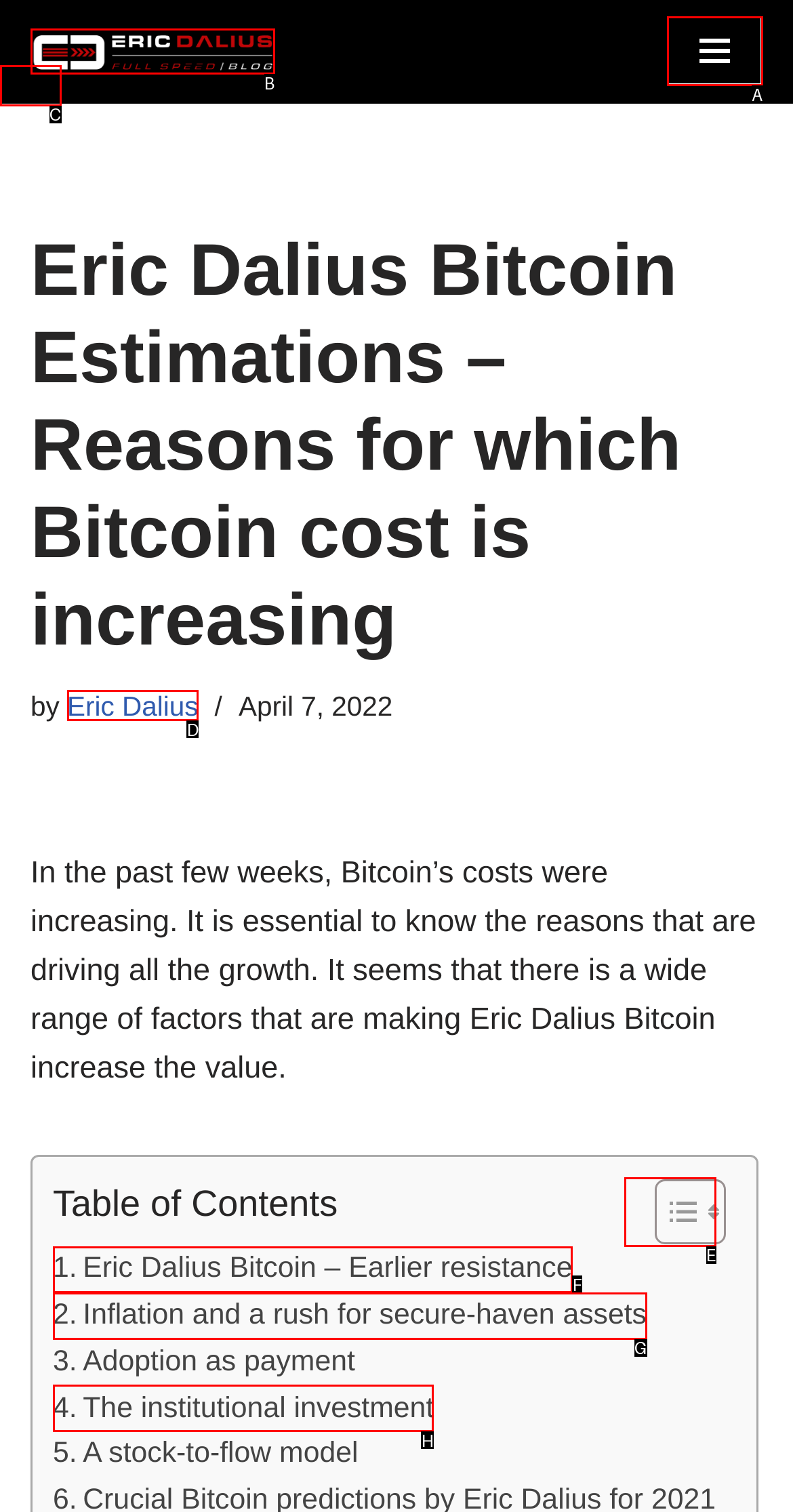For the instruction: login to account, determine the appropriate UI element to click from the given options. Respond with the letter corresponding to the correct choice.

None